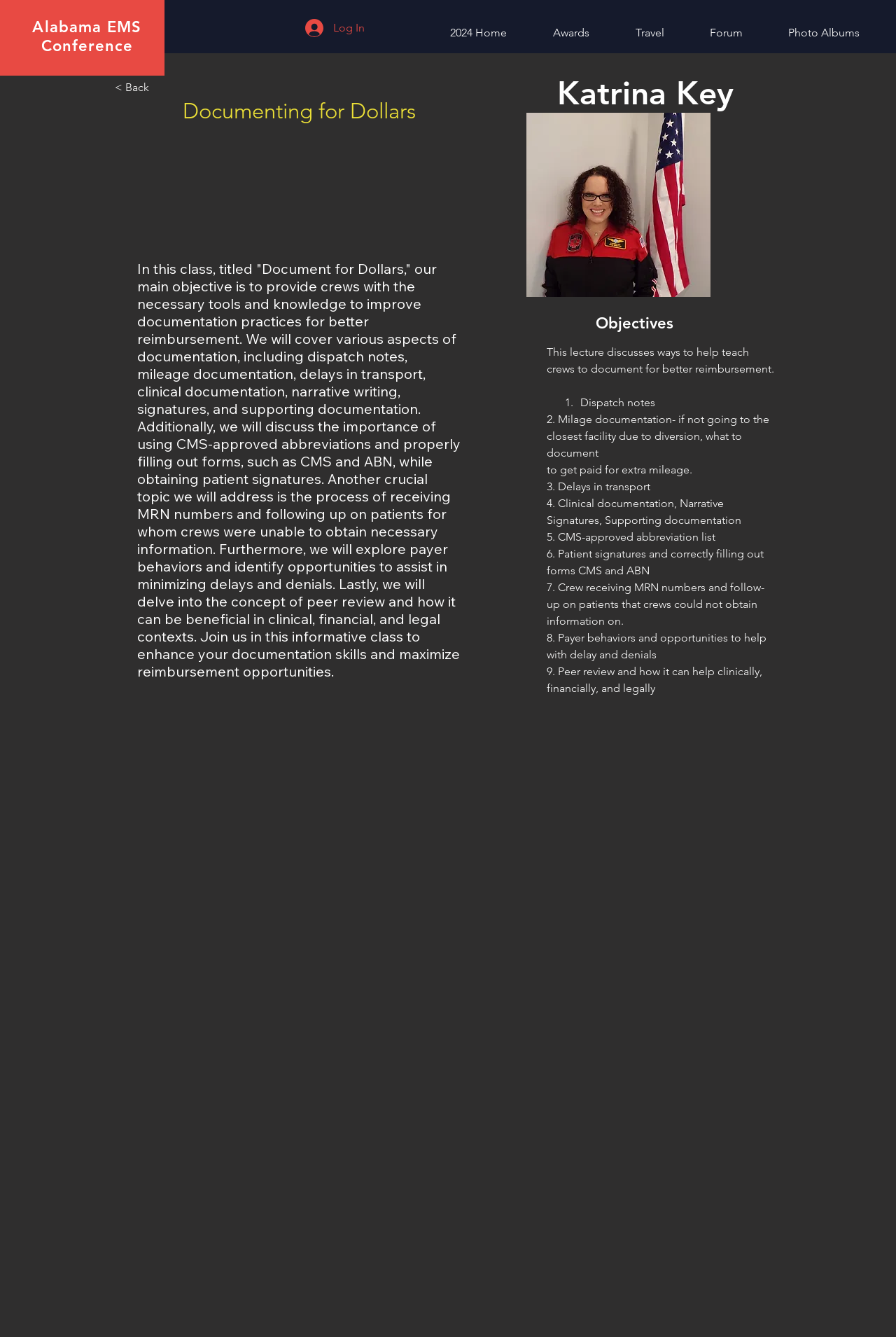Please reply with a single word or brief phrase to the question: 
What is the title of the conference?

Alabama EMS Conference